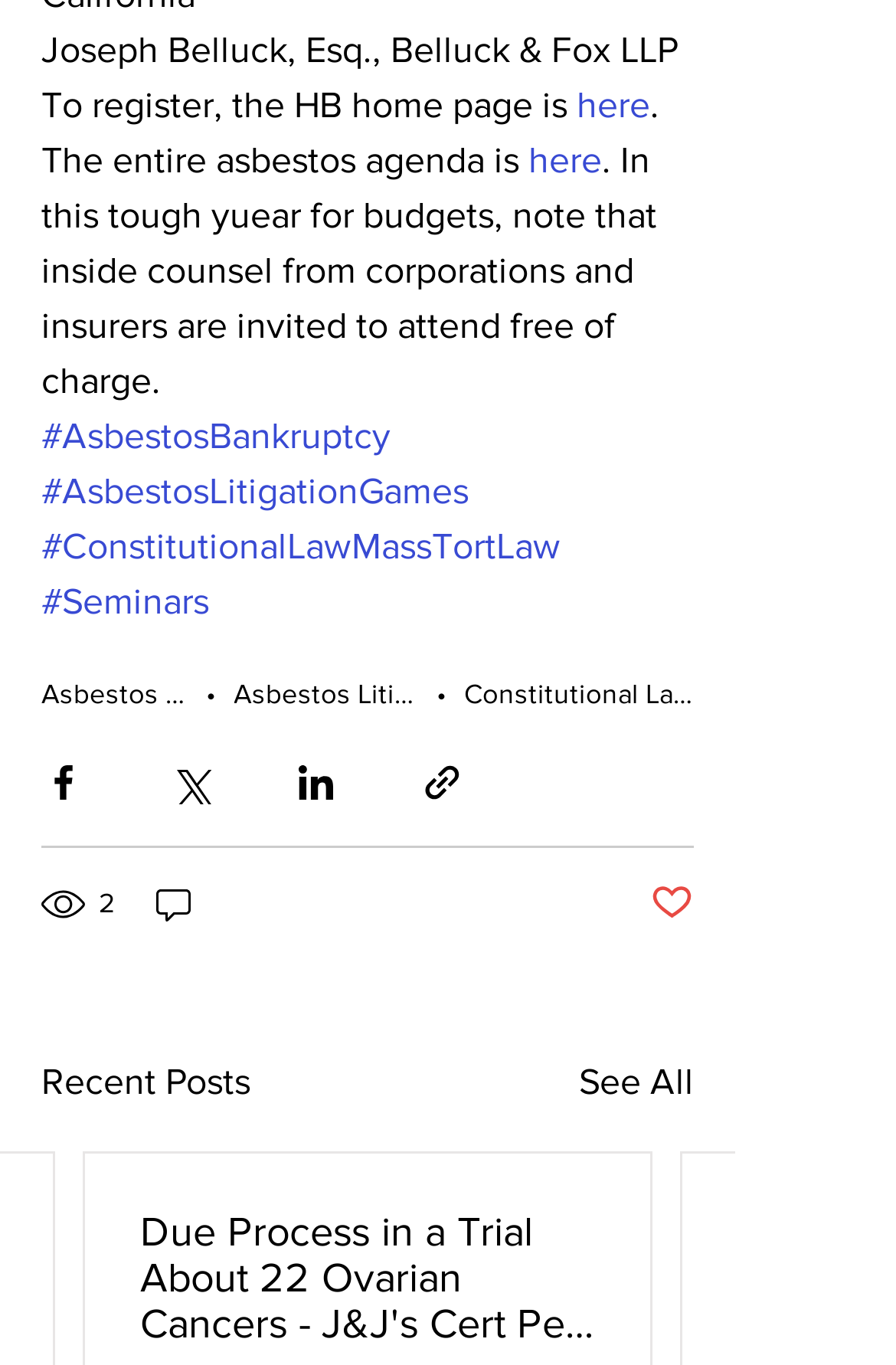How many views does the post have?
Based on the content of the image, thoroughly explain and answer the question.

The number of views is mentioned at the bottom of the page, next to the '2 views' image.